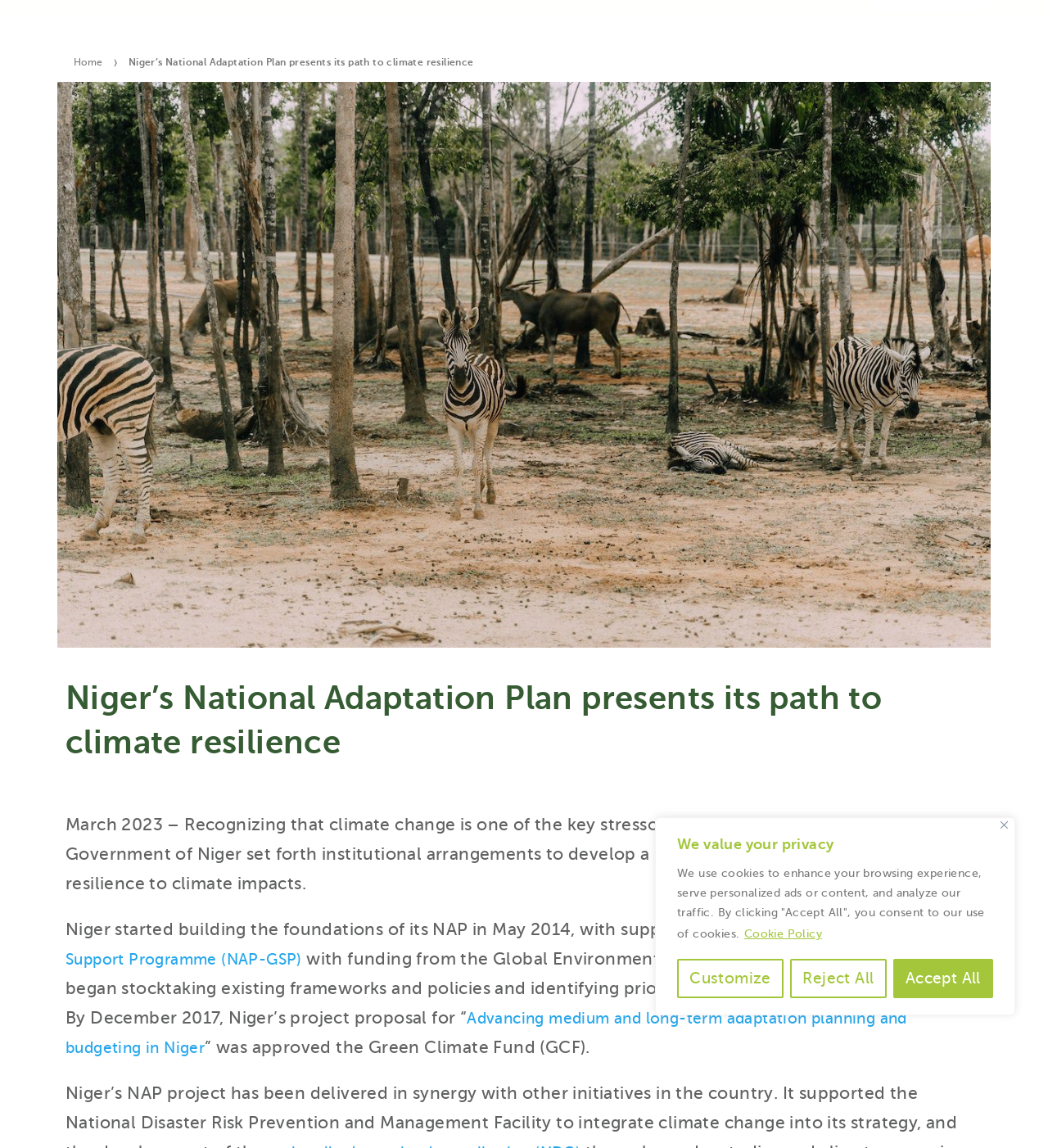Given the element description "National Adaptation Plan (NAP)", identify the bounding box of the corresponding UI element.

[0.624, 0.737, 0.847, 0.752]